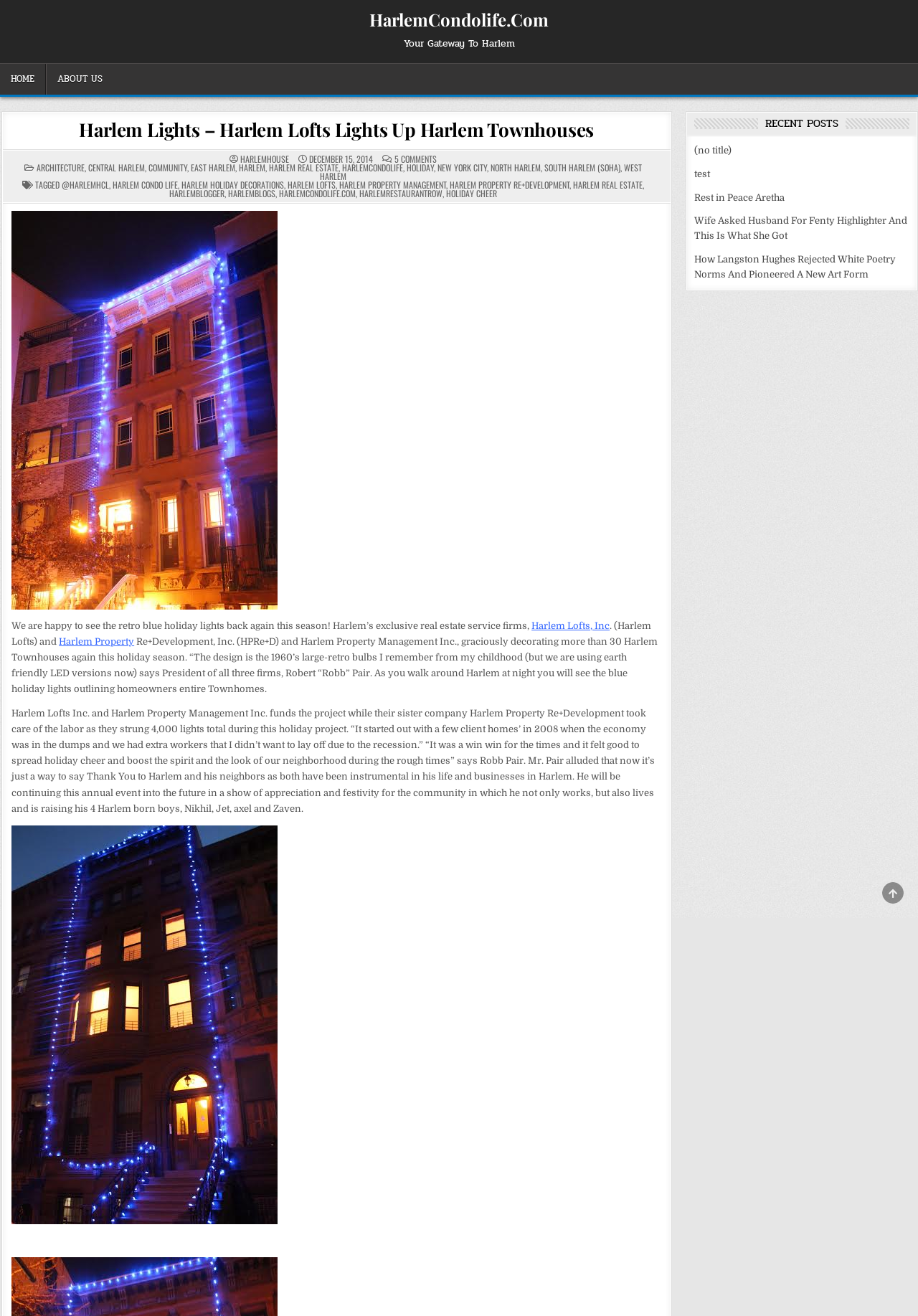Offer a meticulous description of the webpage's structure and content.

The webpage is about Harlem Lights, a project that decorates Harlem townhouses with retro blue holiday lights. At the top of the page, there is a link to the website's homepage, "HarlemCondolife.Com", and a static text "Your Gateway To Harlem". Below this, there is a navigation menu with links to "HOME", "ABOUT US", and other pages.

The main content of the page is an article about Harlem Lights, which is divided into several sections. The first section has a heading "Harlem Lights – Harlem Lofts Lights Up Harlem Townhouses" and a link to the same title. Below this, there is a static text describing the project, which is followed by a series of links to related topics such as "ARCHITECTURE", "CENTRAL HARLEM", and "HARLEM REAL ESTATE".

The next section has an image and a static text describing the project in more detail. The text explains that the project is a collaboration between Harlem Lofts, Inc., Harlem Property Re+Development, Inc., and Harlem Property Management Inc., and that they have decorated over 30 Harlem townhouses with 4,000 lights.

Below this, there is another section with a heading "RECENT POSTS" and a list of links to recent articles, including "Rest in Peace Aretha" and "How Langston Hughes Rejected White Poetry Norms And Pioneered A New Art Form".

At the bottom of the page, there is a button "SCROLL TO TOP" that allows users to quickly scroll back to the top of the page.